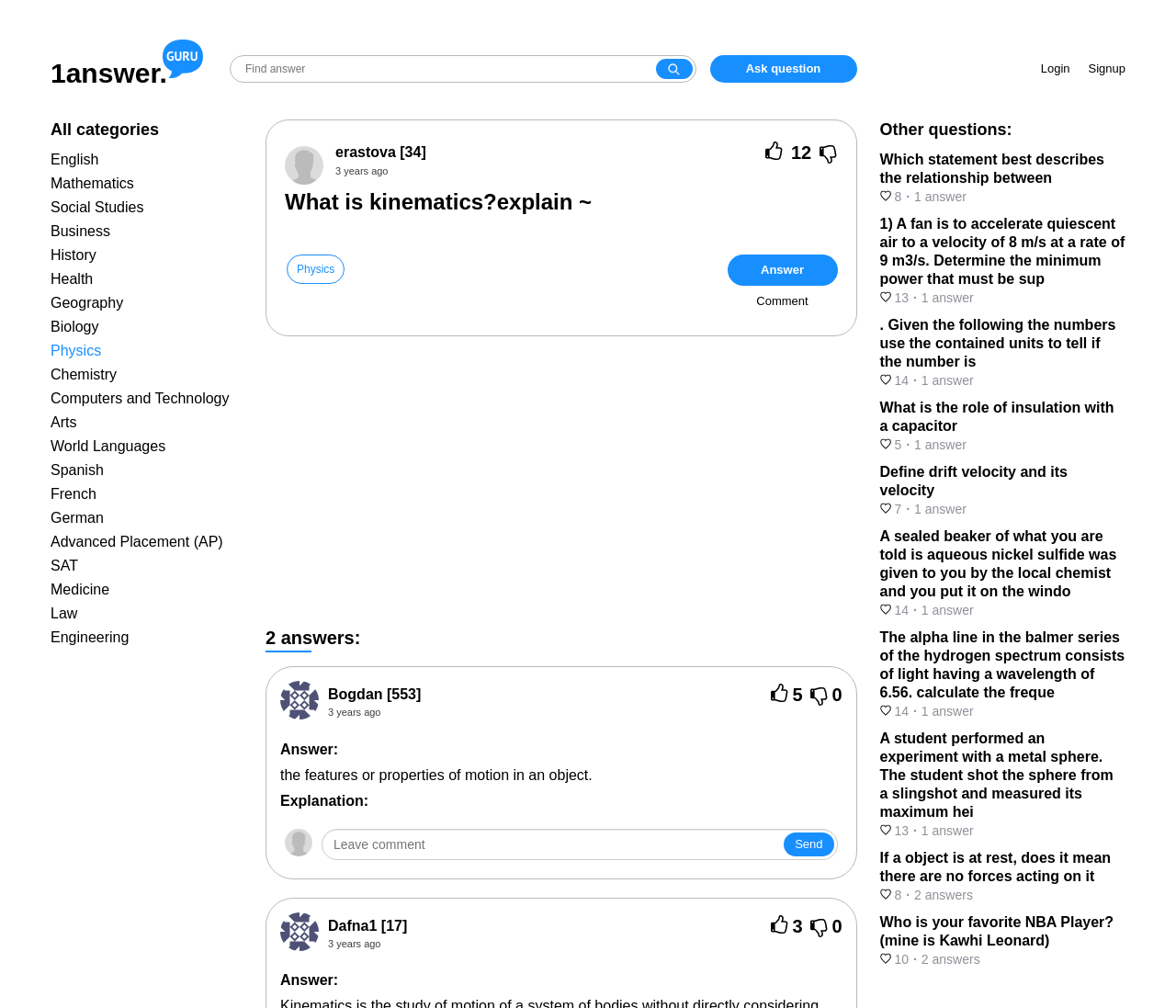What is the topic of the webpage?
Respond to the question with a well-detailed and thorough answer.

The webpage is about kinematics, which is a branch of physics that deals with the study of motion. The topic is evident from the heading 'What is kinematics?' and the explanation provided on the webpage.